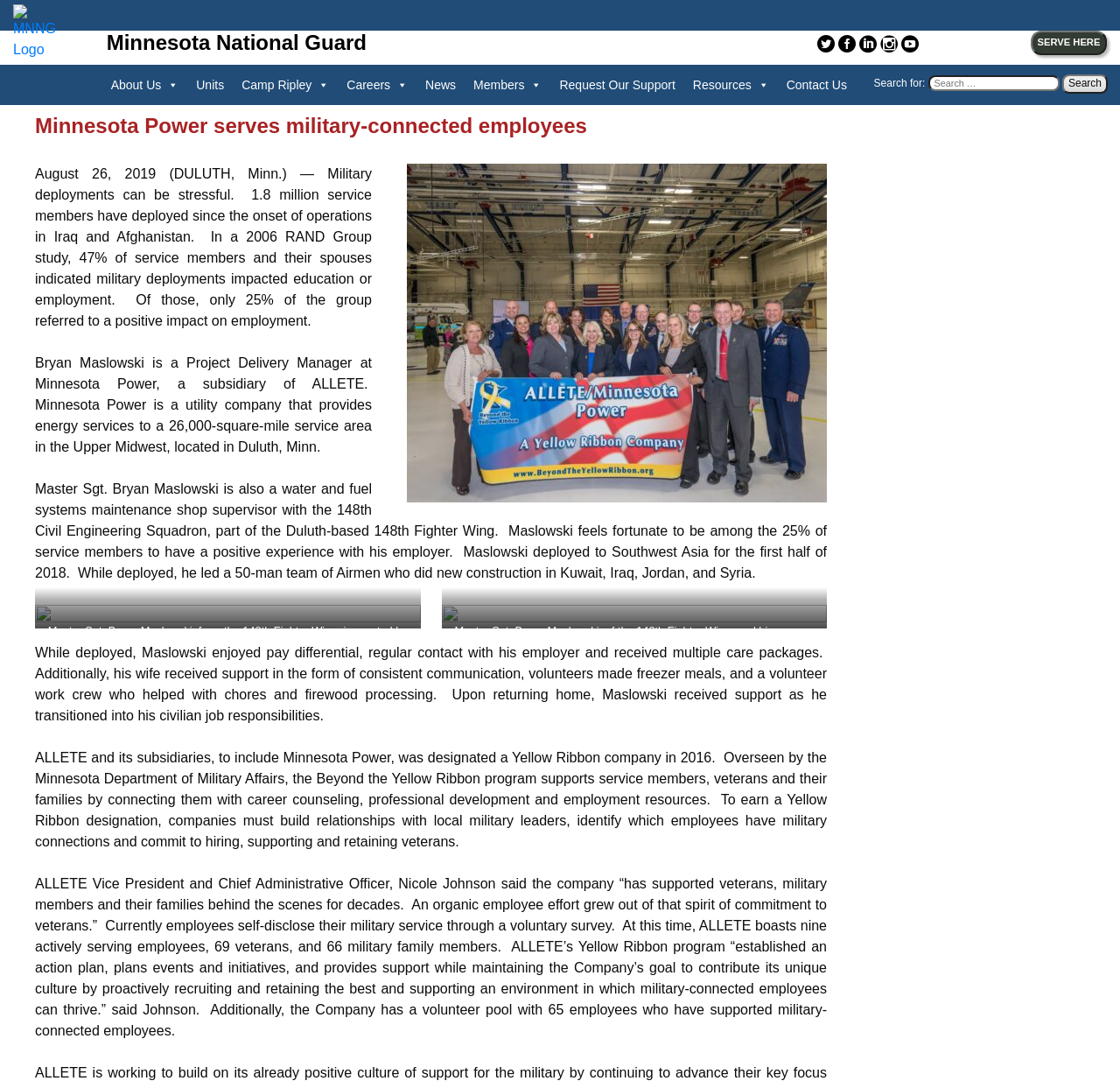Determine the bounding box of the UI element mentioned here: "Request Our Support". The coordinates must be in the format [left, top, right, bottom] with values ranging from 0 to 1.

[0.492, 0.062, 0.611, 0.094]